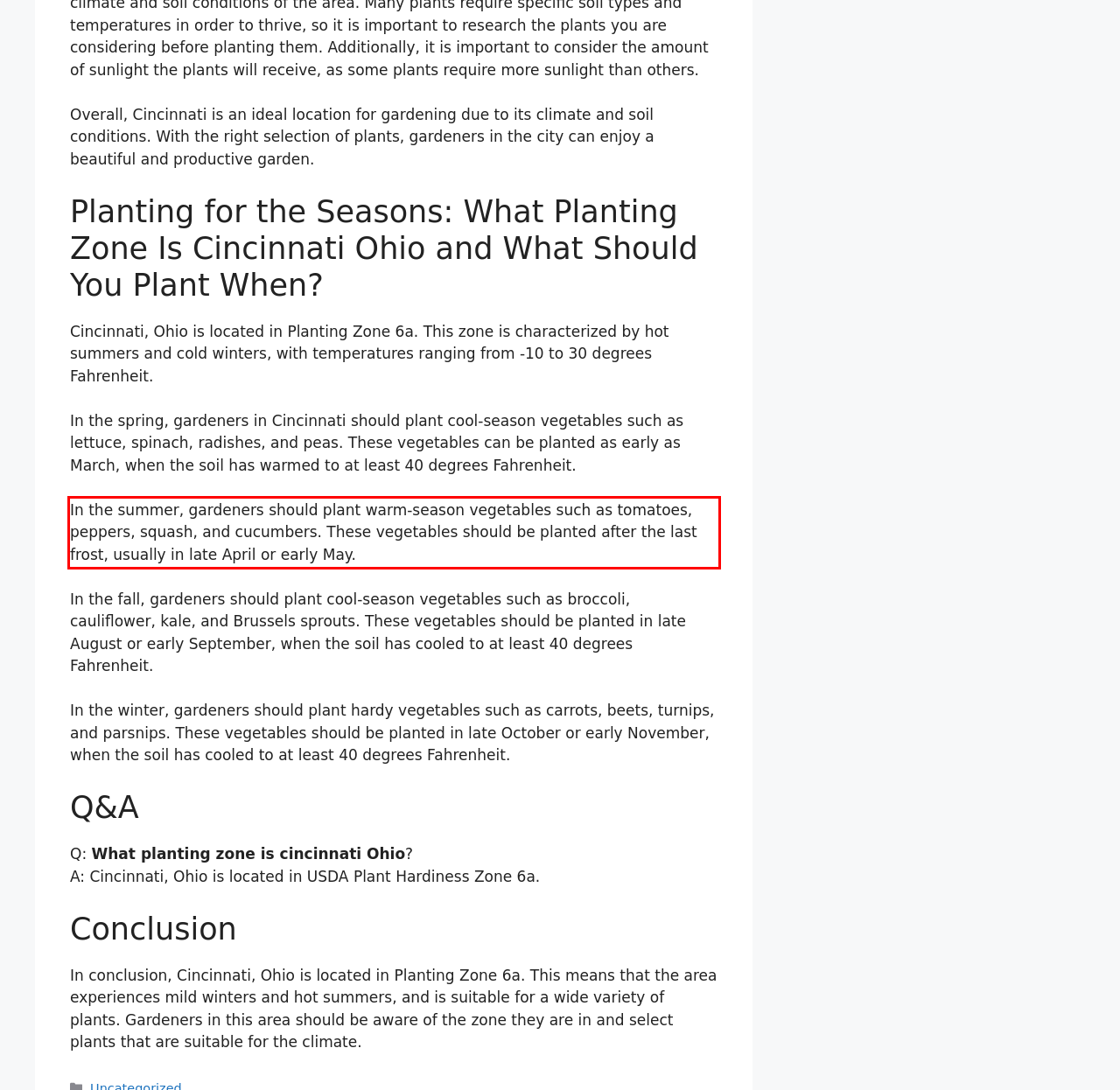Locate the red bounding box in the provided webpage screenshot and use OCR to determine the text content inside it.

In the summer, gardeners should plant warm-season vegetables such as tomatoes, peppers, squash, and cucumbers. These vegetables should be planted after the last frost, usually in late April or early May.